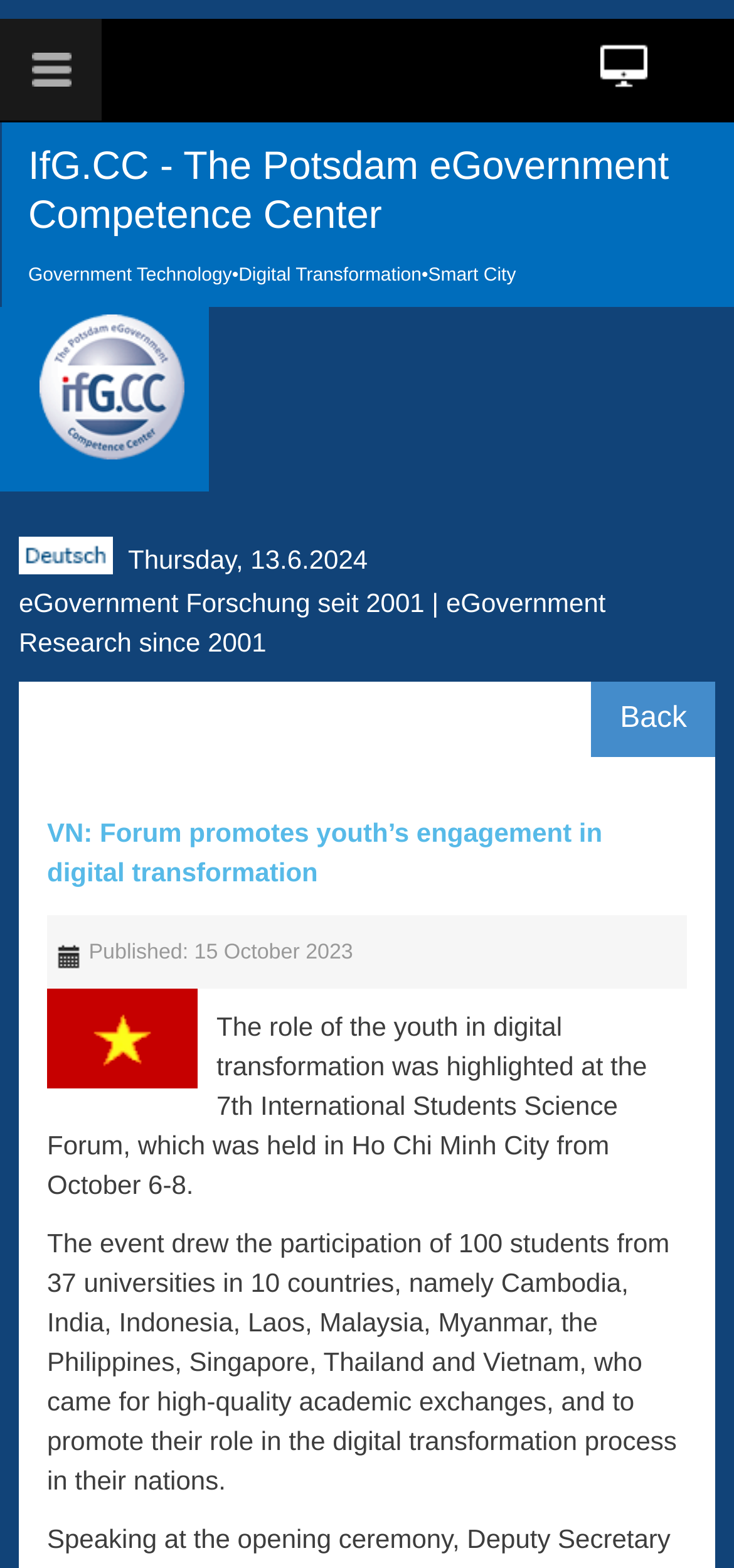What is the event mentioned in the article?
Based on the image, give a concise answer in the form of a single word or short phrase.

International Students Science Forum